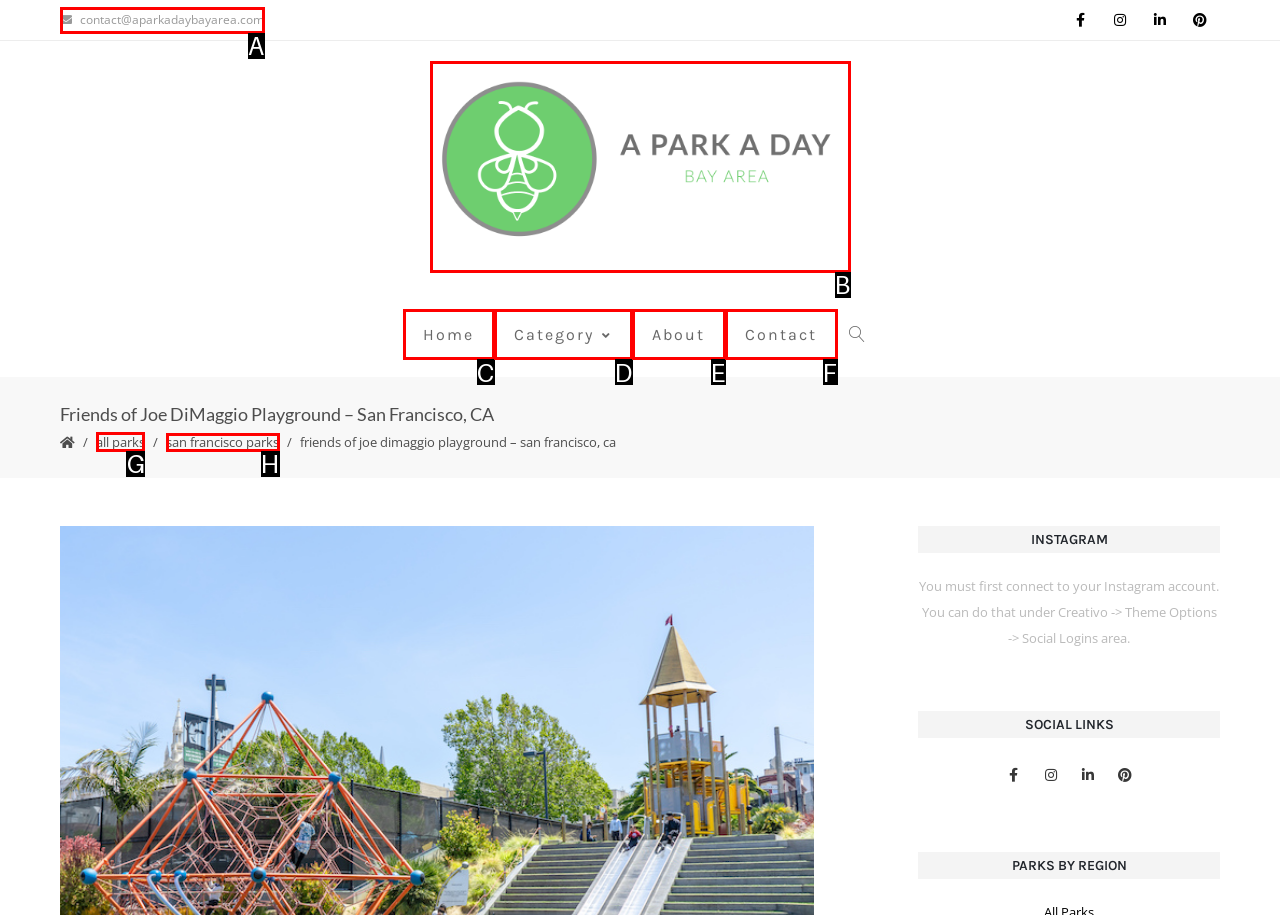Point out the UI element to be clicked for this instruction: Search for something. Provide the answer as the letter of the chosen element.

None